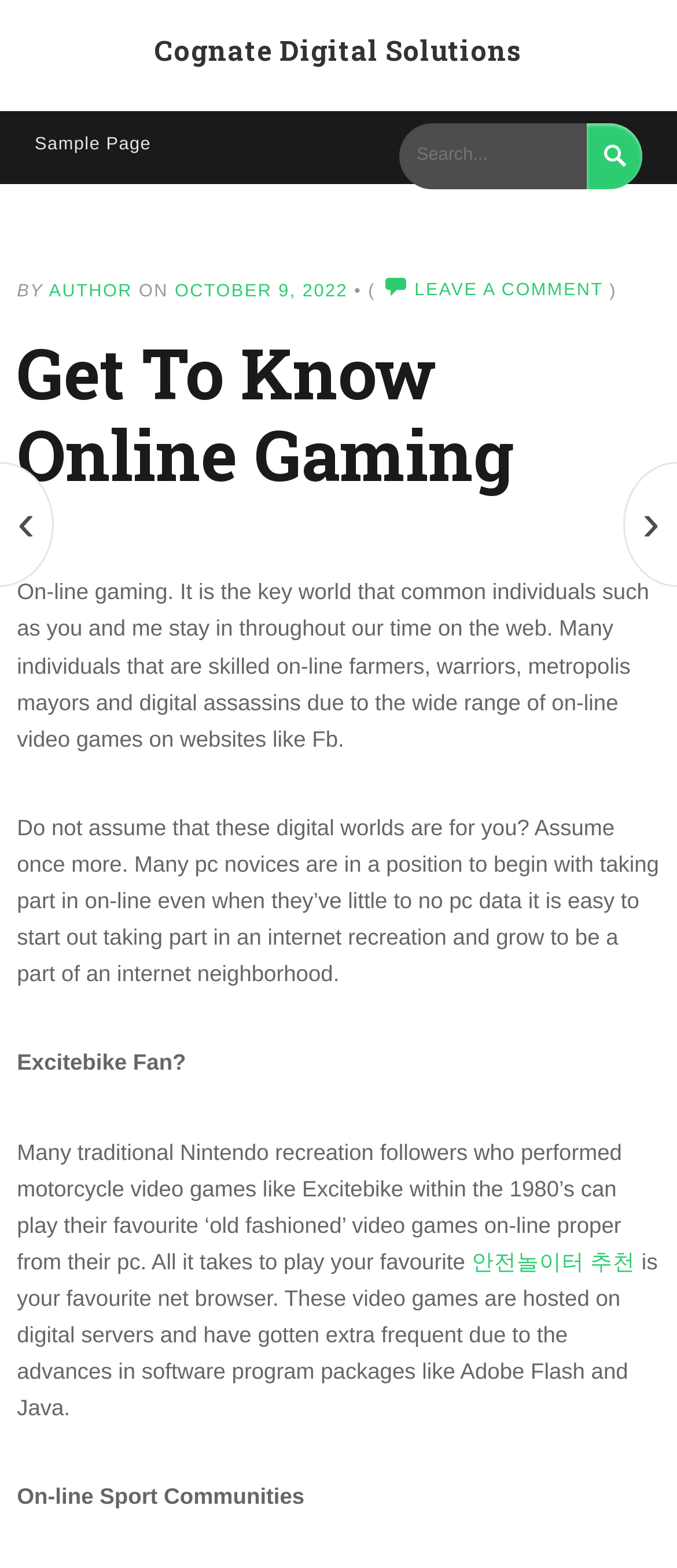Please find the bounding box coordinates of the section that needs to be clicked to achieve this instruction: "Click on the 'Cognate Digital Solutions' link".

[0.228, 0.02, 0.772, 0.043]